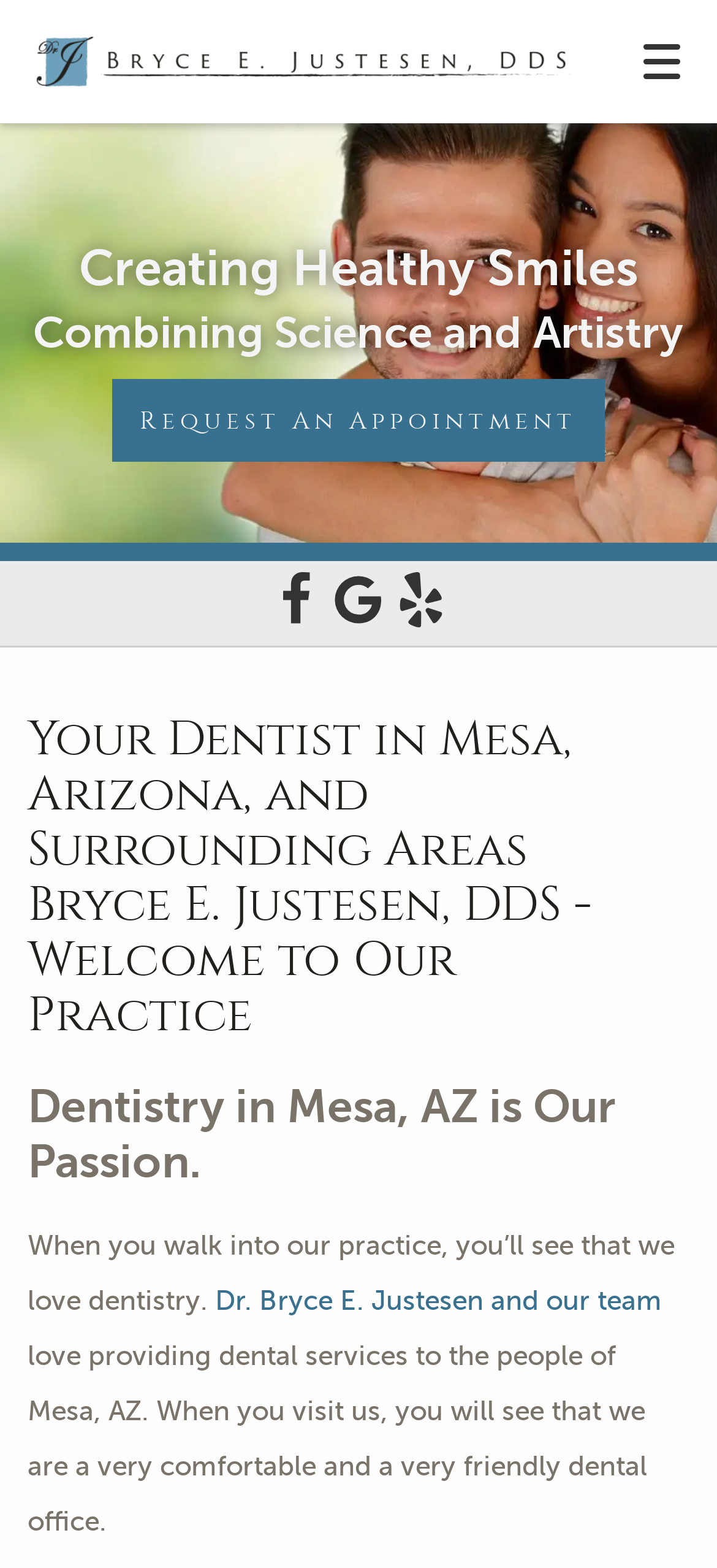Identify the bounding box coordinates of the section that should be clicked to achieve the task described: "Request an appointment".

[0.038, 0.734, 0.962, 0.808]